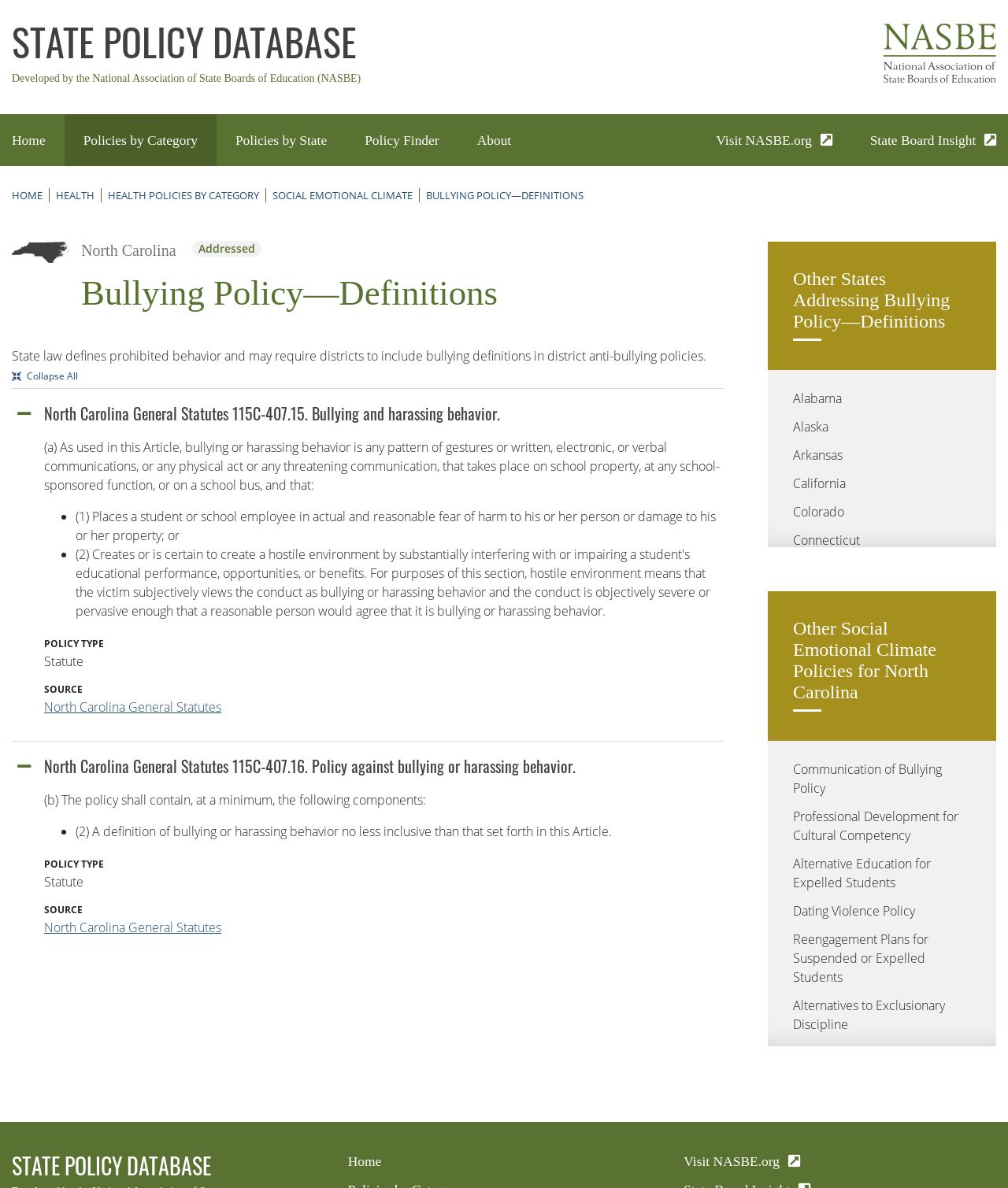Please answer the following question using a single word or phrase: 
What is the policy type of the North Carolina General Statutes 115C-407.15?

Statute